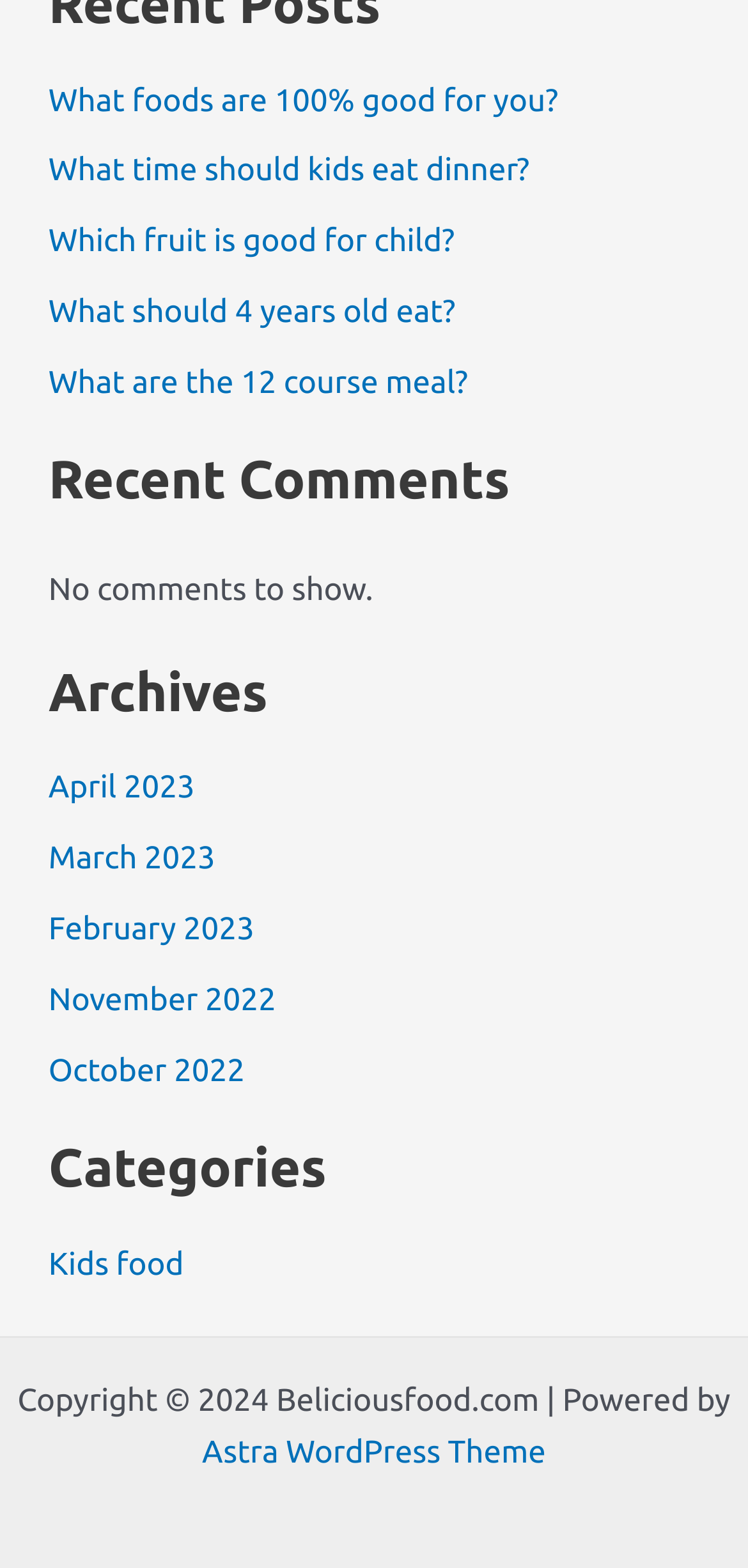Please provide a short answer using a single word or phrase for the question:
What is the name of the WordPress theme used by this website?

Astra